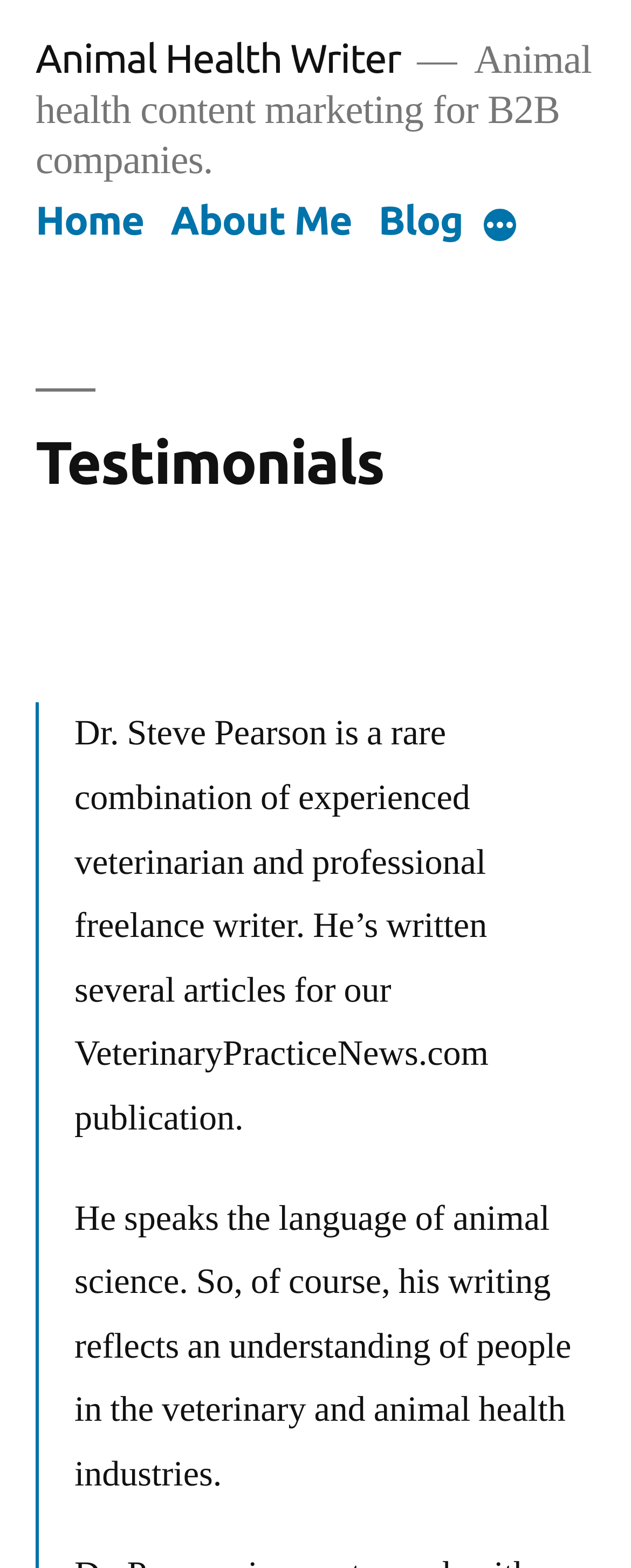Please specify the bounding box coordinates in the format (top-left x, top-left y, bottom-right x, bottom-right y), with values ranging from 0 to 1. Identify the bounding box for the UI component described as follows: About Me

[0.27, 0.126, 0.558, 0.155]